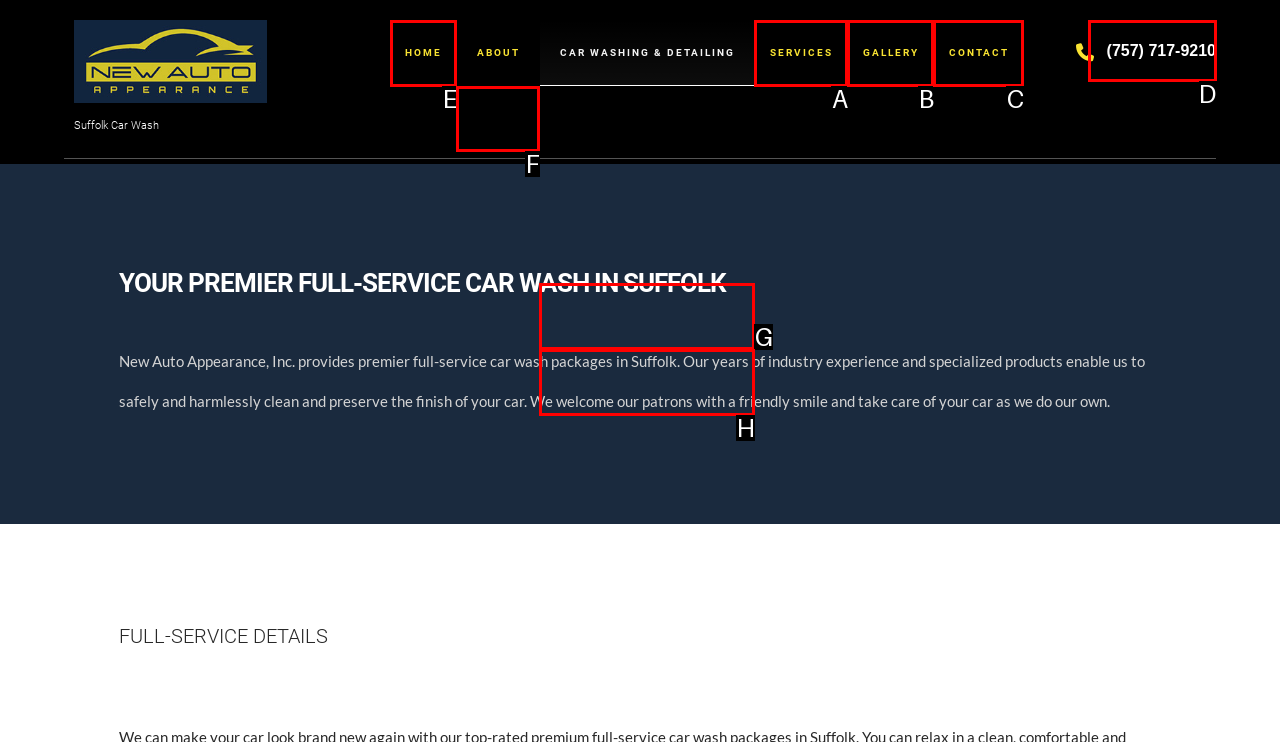Point out the UI element to be clicked for this instruction: Click HOME. Provide the answer as the letter of the chosen element.

E